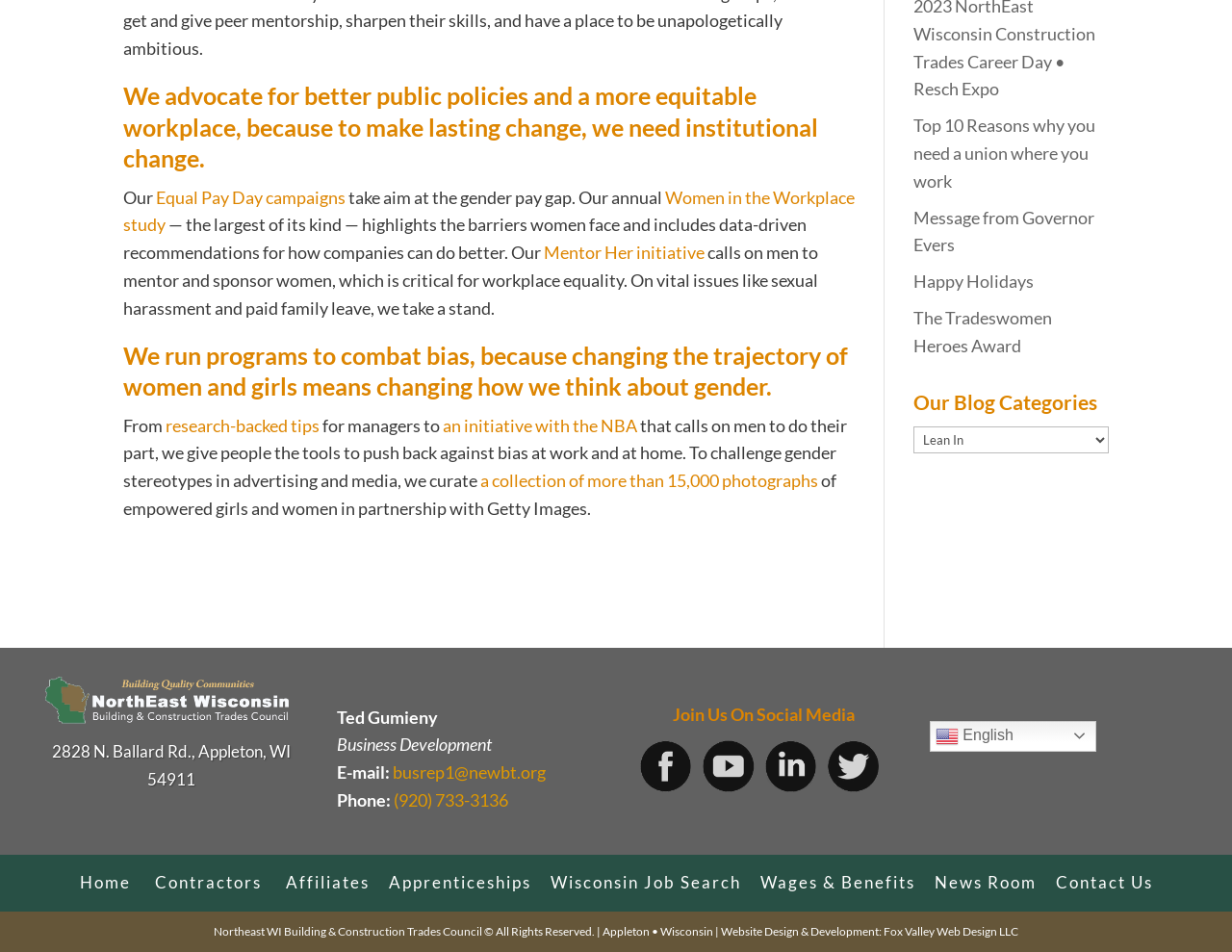What is the purpose of the 'Mentor Her' initiative?
Please use the image to deliver a detailed and complete answer.

The 'Mentor Her' initiative is mentioned in the context of 'calls on men to mentor and sponsor women, which is critical for workplace equality.' Therefore, the purpose of this initiative is to promote workplace equality.